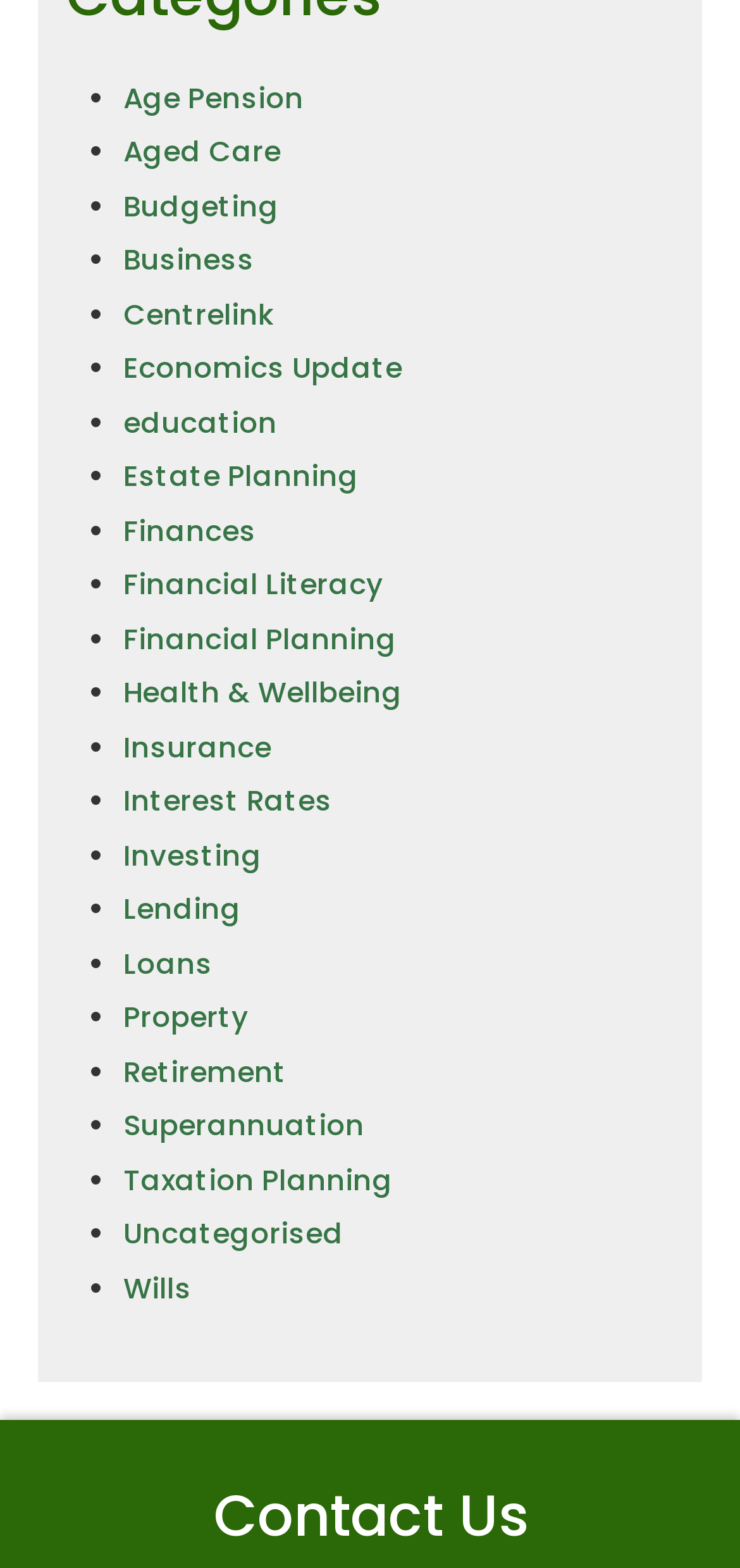Determine the bounding box coordinates of the clickable element to achieve the following action: 'Explore Property'. Provide the coordinates as four float values between 0 and 1, formatted as [left, top, right, bottom].

[0.167, 0.636, 0.336, 0.661]